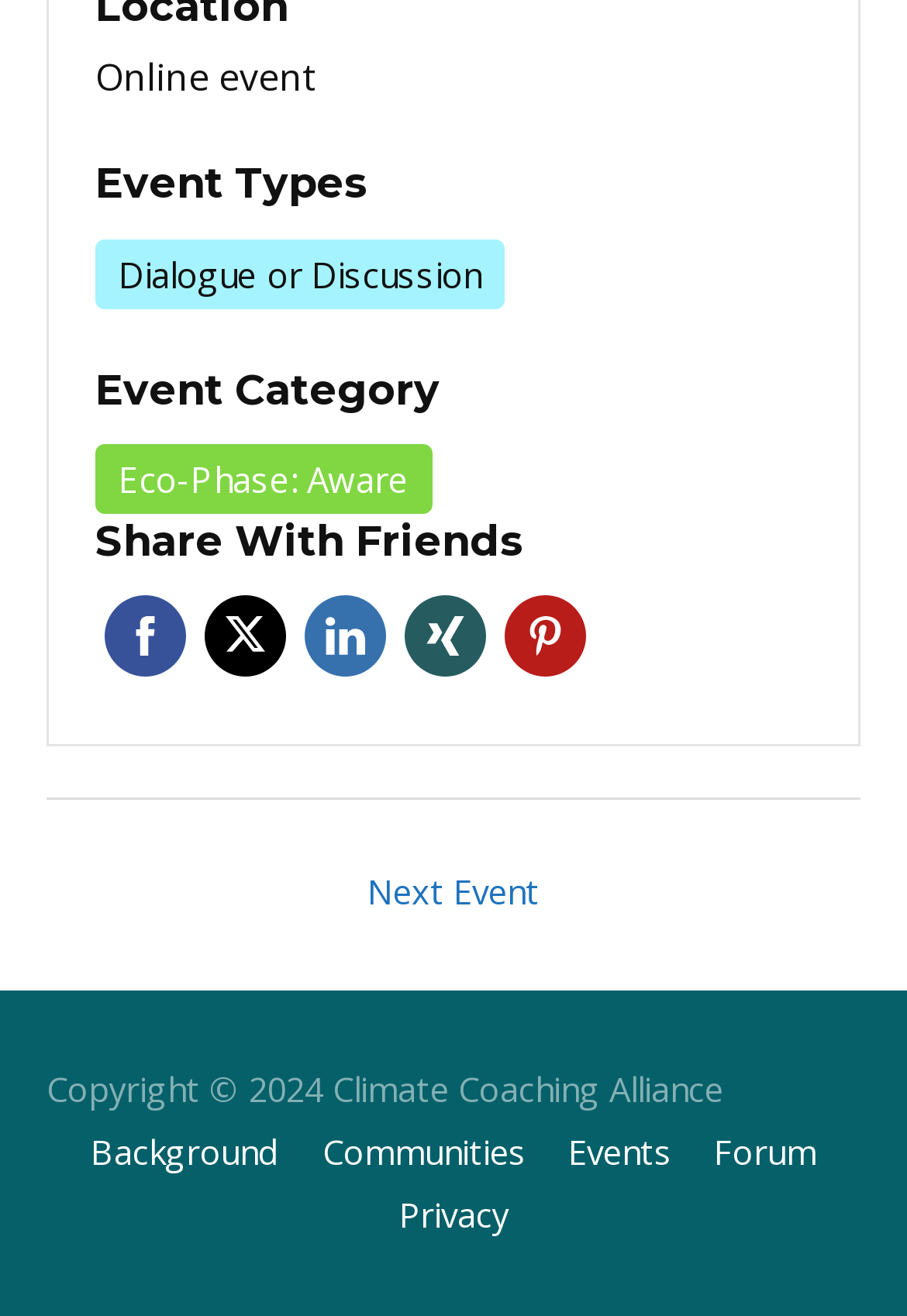What is the copyright year mentioned?
Please elaborate on the answer to the question with detailed information.

The copyright year mentioned is 2024, which is indicated by the StaticText 'Copyright © 2024' at the bottom of the webpage.